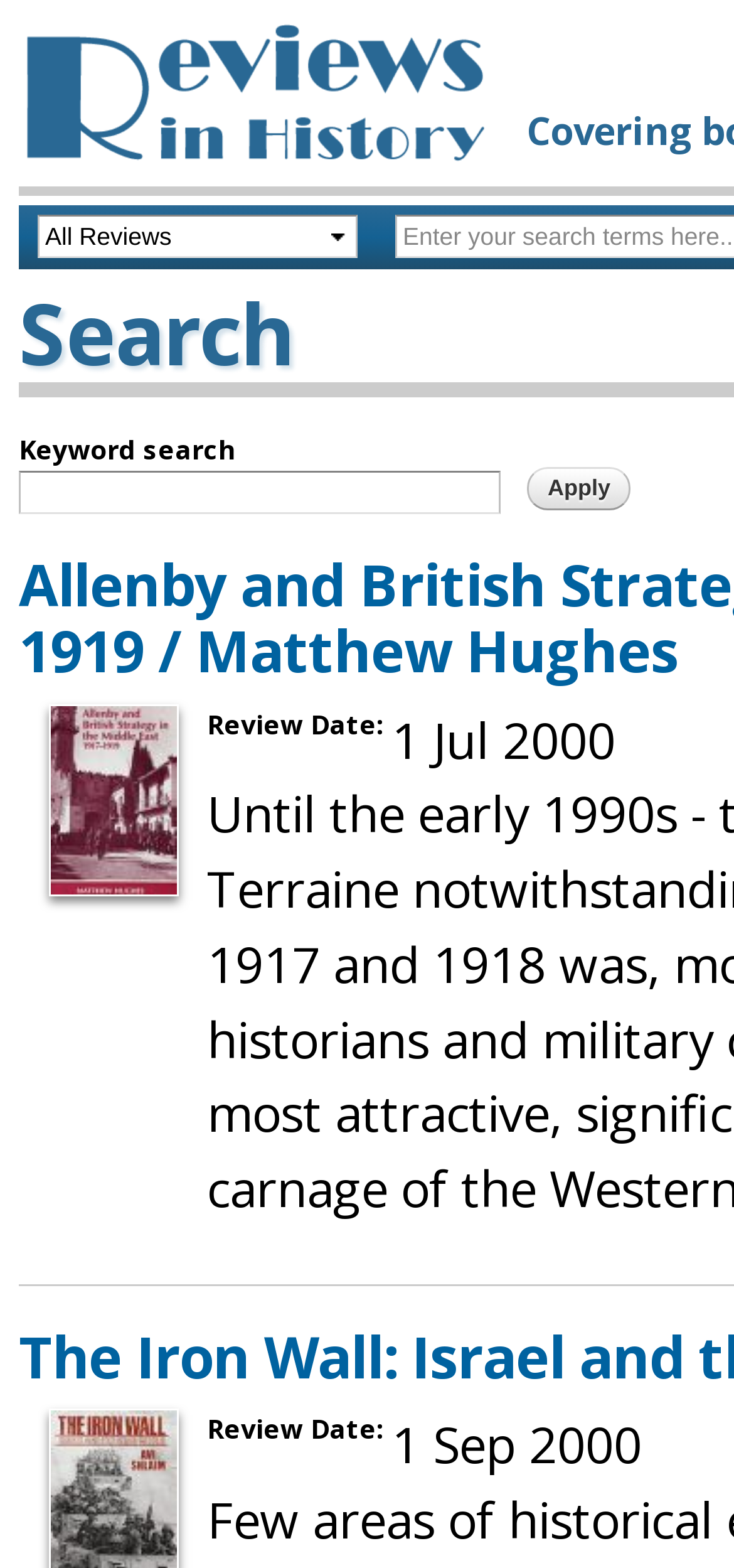Summarize the webpage with intricate details.

The webpage is a search page for "Reviews in History". At the top left, there is a logo of "Reviews in History" which is an image. Below the logo, there is a combobox that allows users to select options. To the right of the combobox, there is a text label "Keyword search" followed by a text box where users can input their search queries. 

On the right side of the text box, there is an "Apply" button. Above the "Apply" button, there is a small image. 

The webpage also displays two sets of review dates. The first set is located below the search box, with a label "Review Date:" followed by the date "1 Jul 2000". The second set is located further down the page, with the same label "Review Date:" followed by the date "1 Sep 2000".